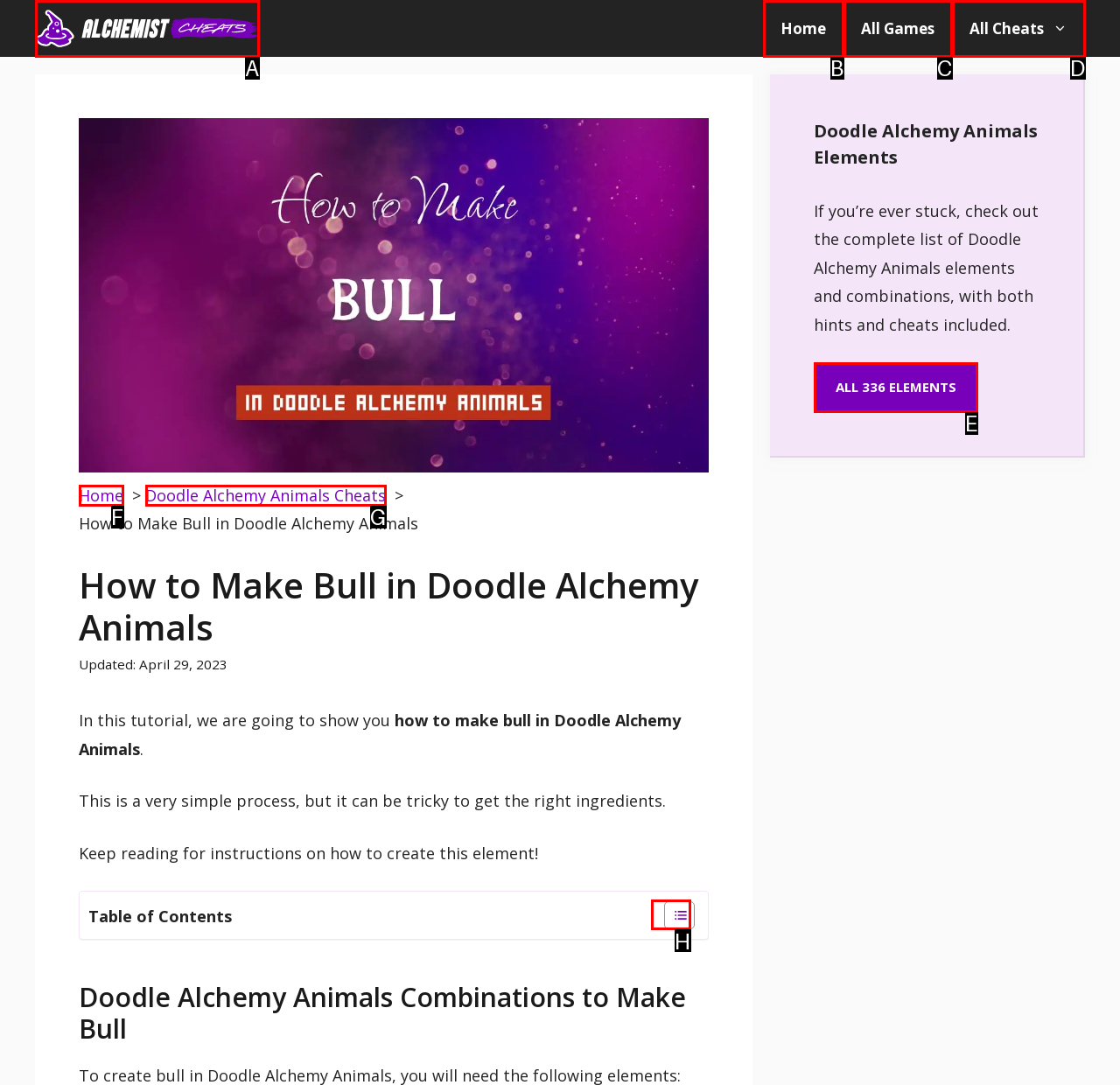Select the correct UI element to click for this task: View the 'ALL 336 ELEMENTS' list.
Answer using the letter from the provided options.

E